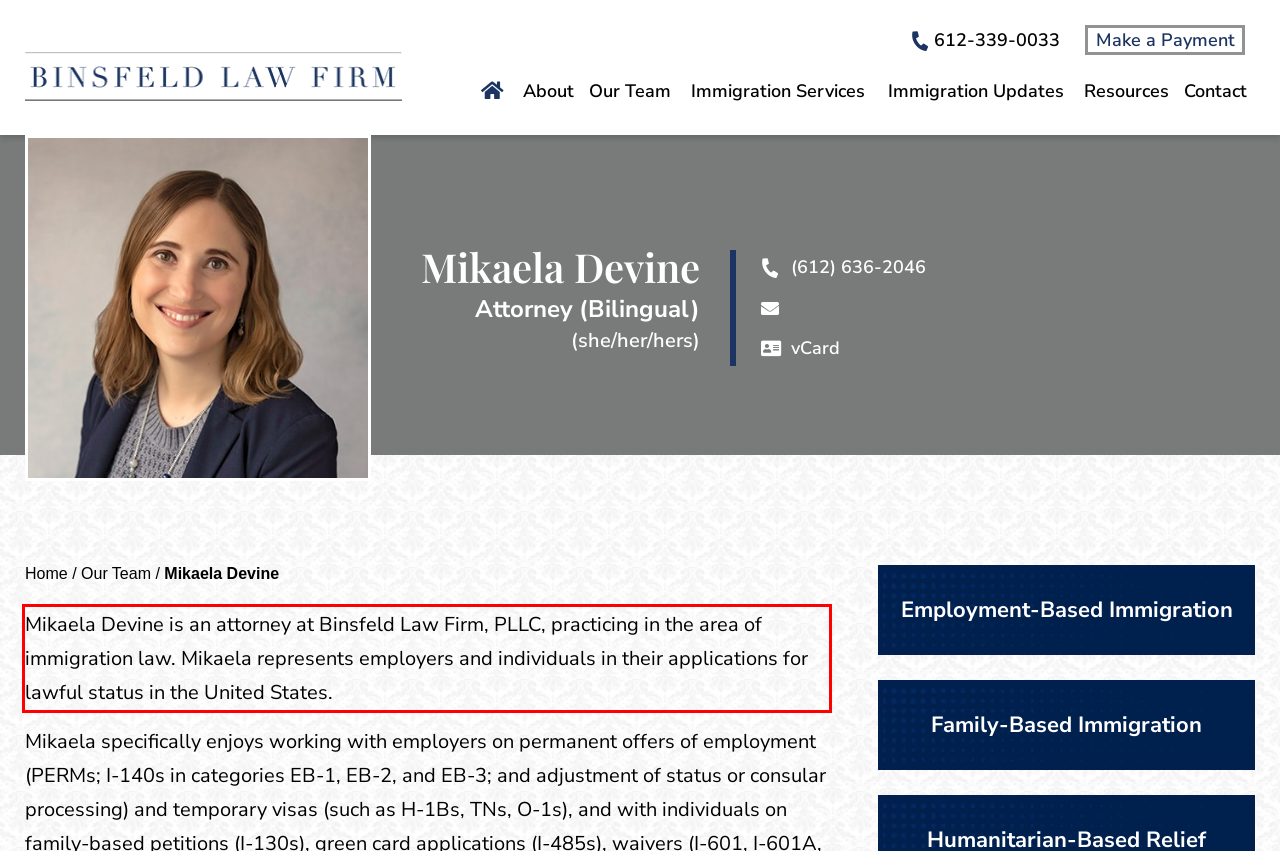Please perform OCR on the text within the red rectangle in the webpage screenshot and return the text content.

Mikaela Devine is an attorney at Binsfeld Law Firm, PLLC, practicing in the area of immigration law. Mikaela represents employers and individuals in their applications for lawful status in the United States.